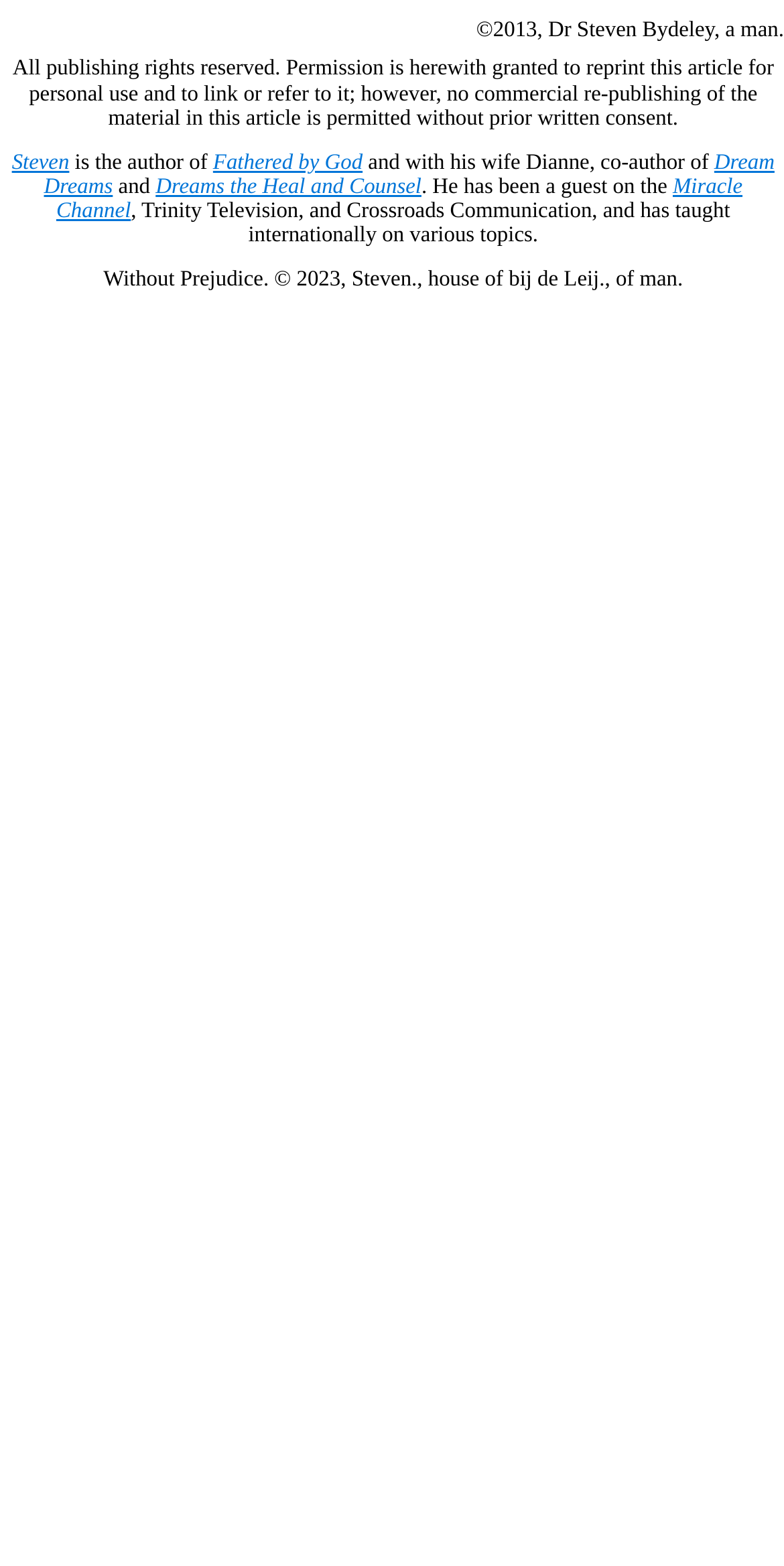Find the bounding box coordinates of the UI element according to this description: "‍Dream ‍Dreams".

[0.046, 0.002, 0.811, 0.028]